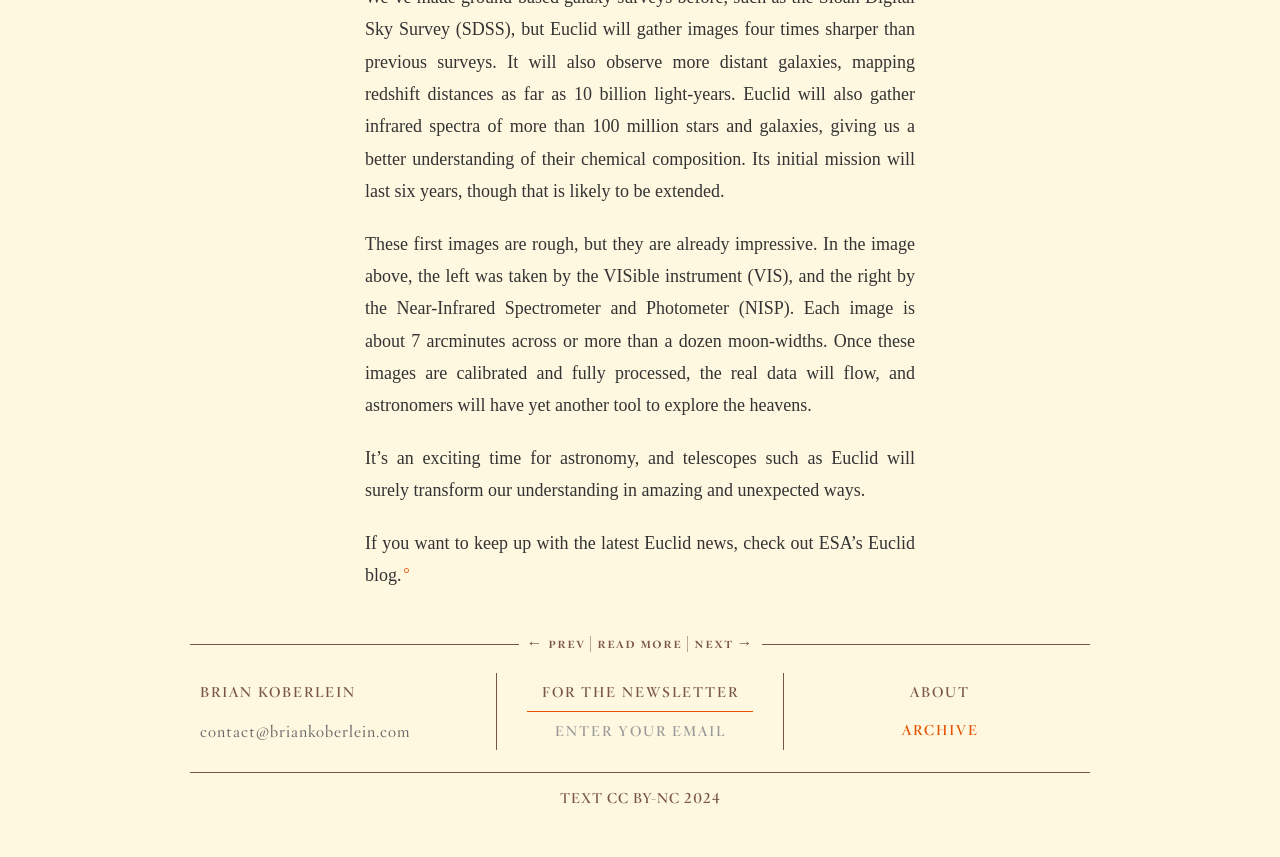Can you give a detailed response to the following question using the information from the image? What is the width of each image?

The question is asking about the width of each image mentioned in the text. According to the text, 'Each image is about 7 arcminutes across or more than a dozen moon-widths.' Therefore, the answer is 7 arcminutes.